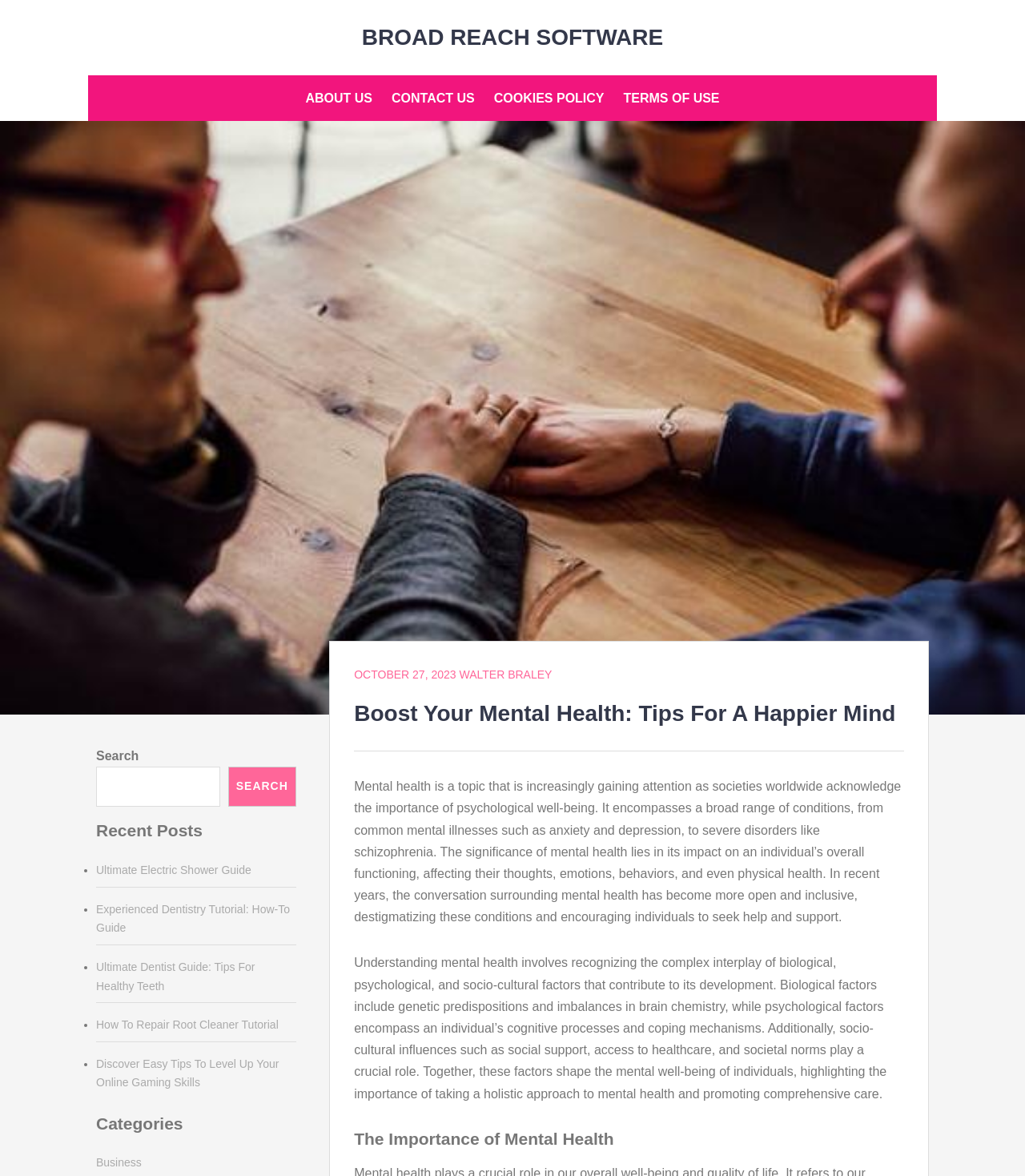Identify the bounding box coordinates for the element you need to click to achieve the following task: "Search for a topic". The coordinates must be four float values ranging from 0 to 1, formatted as [left, top, right, bottom].

[0.094, 0.634, 0.289, 0.686]